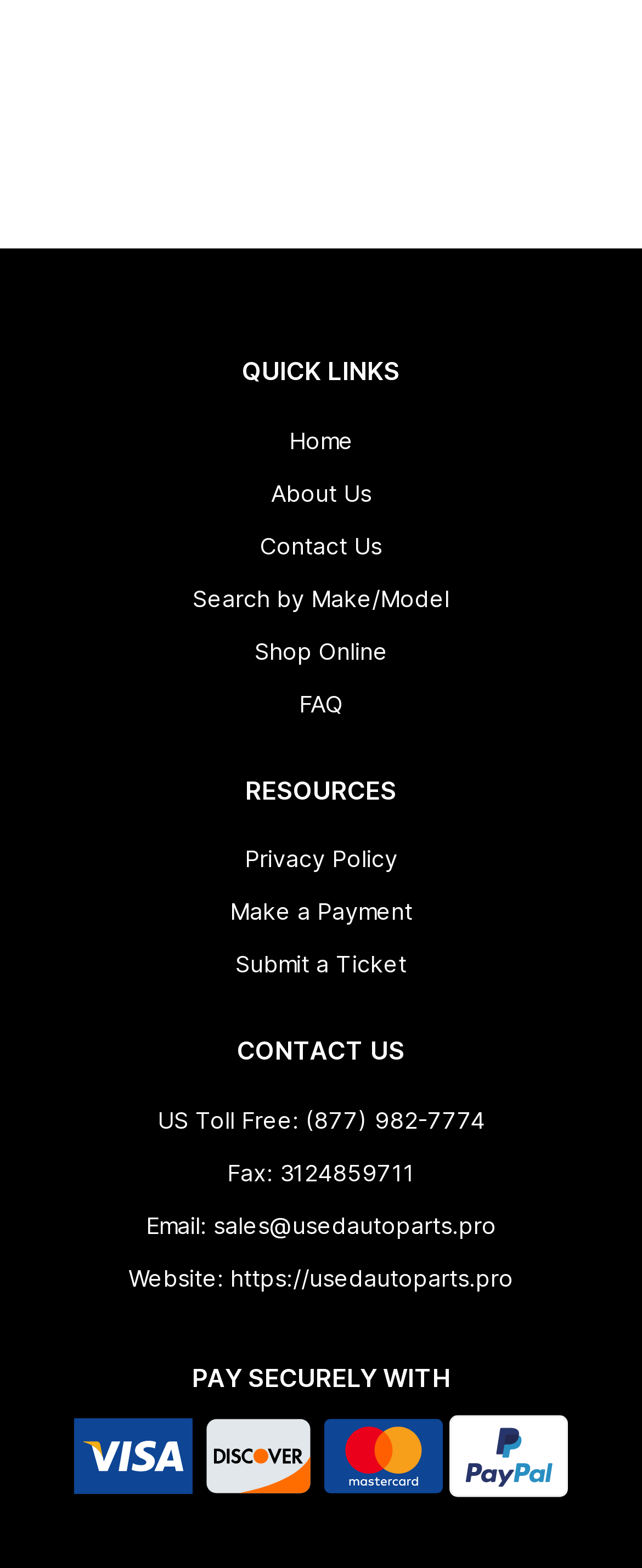Please specify the bounding box coordinates for the clickable region that will help you carry out the instruction: "Search by Make/Model".

[0.3, 0.372, 0.7, 0.39]